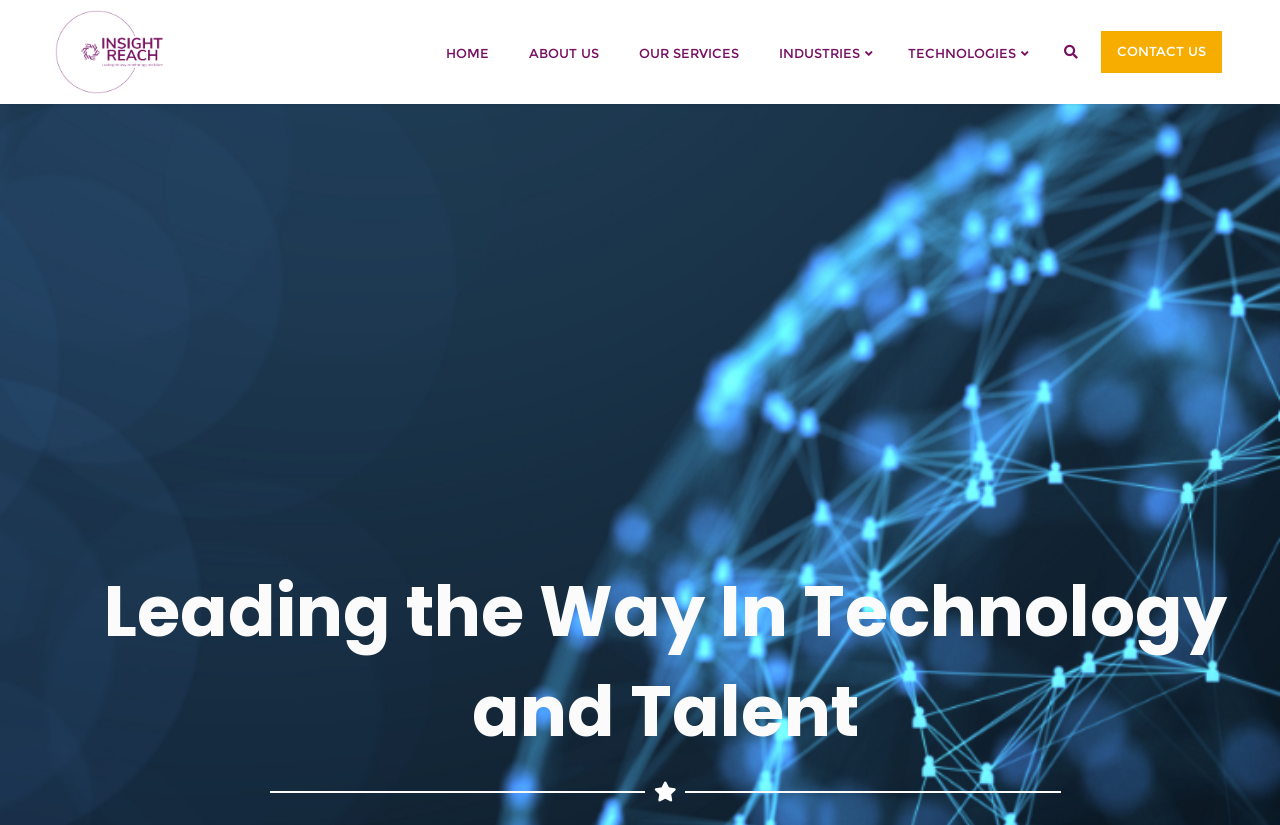Please use the details from the image to answer the following question comprehensively:
What is the symbol next to 'INDUSTRIES' and 'TECHNOLOGIES'?

The symbol next to 'INDUSTRIES' and 'TECHNOLOGIES' is a Unicode character '', which is an arrow icon indicating that there are submenus or dropdowns for these categories.